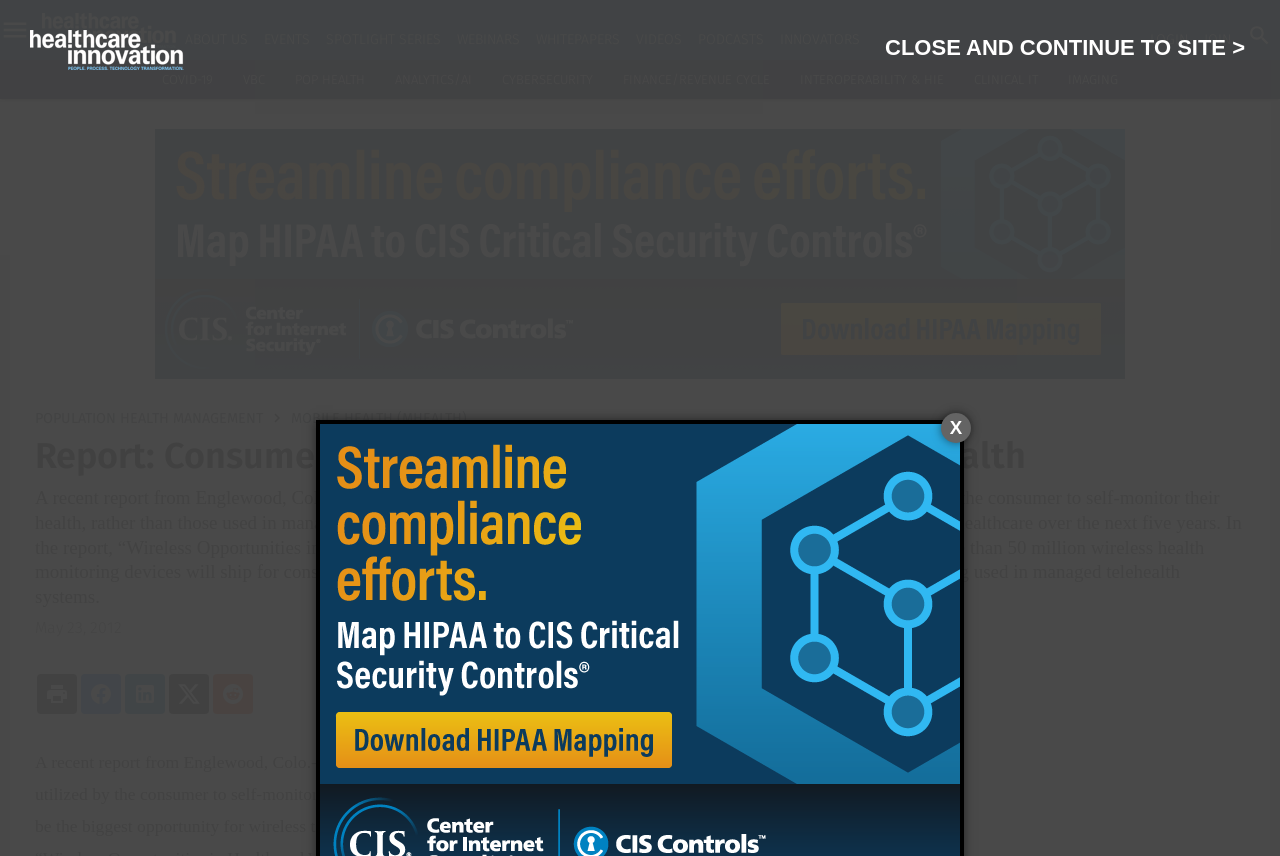Find the bounding box coordinates for the area that should be clicked to accomplish the instruction: "Read the report on Consumer Self-Monitoring".

[0.027, 0.508, 0.802, 0.559]